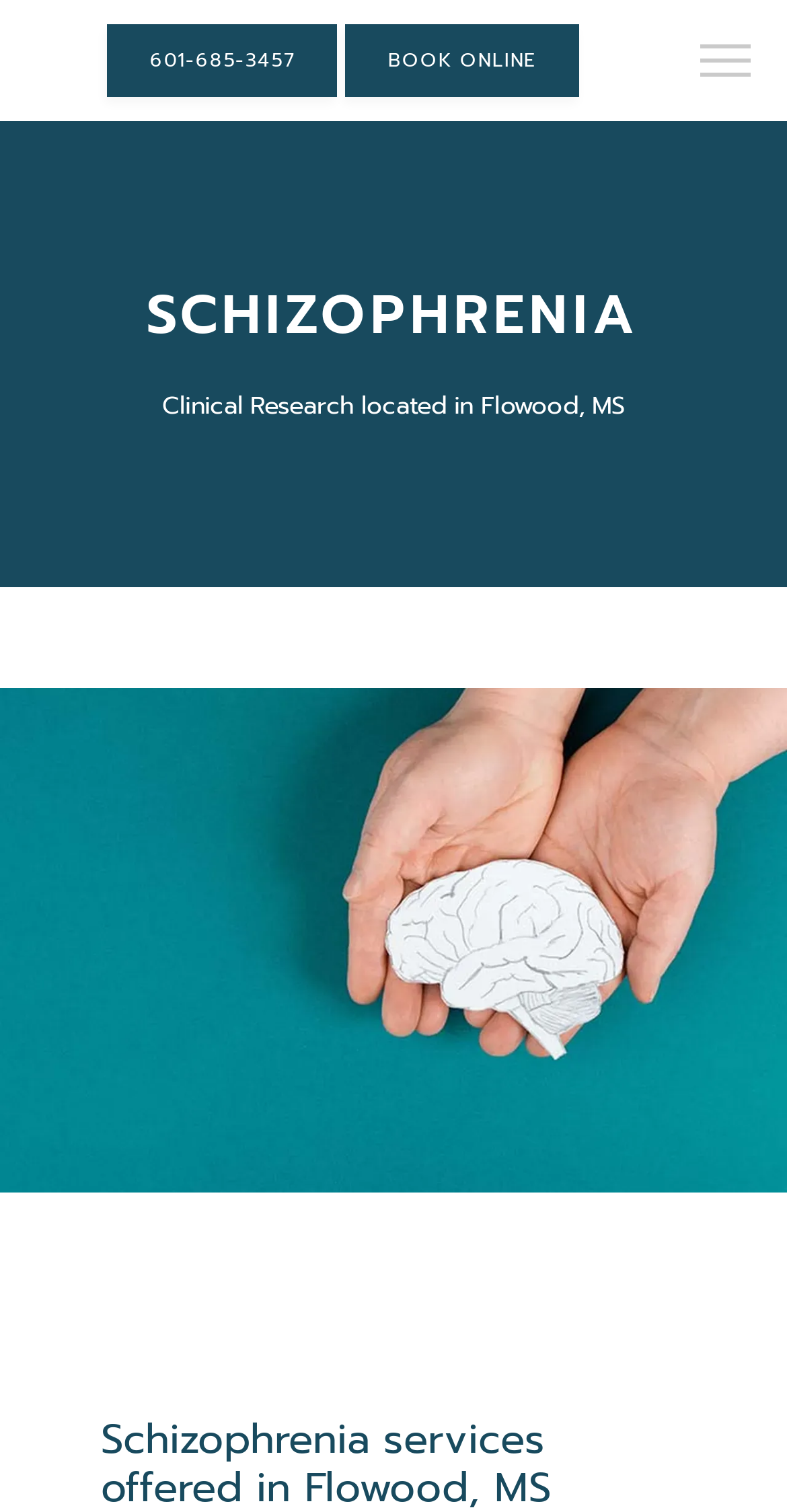Please specify the bounding box coordinates in the format (top-left x, top-left y, bottom-right x, bottom-right y), with all values as floating point numbers between 0 and 1. Identify the bounding box of the UI element described by: Book Online

[0.434, 0.013, 0.74, 0.067]